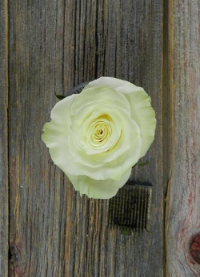What does the rose symbolize?
Using the details shown in the screenshot, provide a comprehensive answer to the question.

According to the caption, the Mondial White Rose 'symbolizes purity and new beginnings', making it a popular choice for weddings and special occasions.